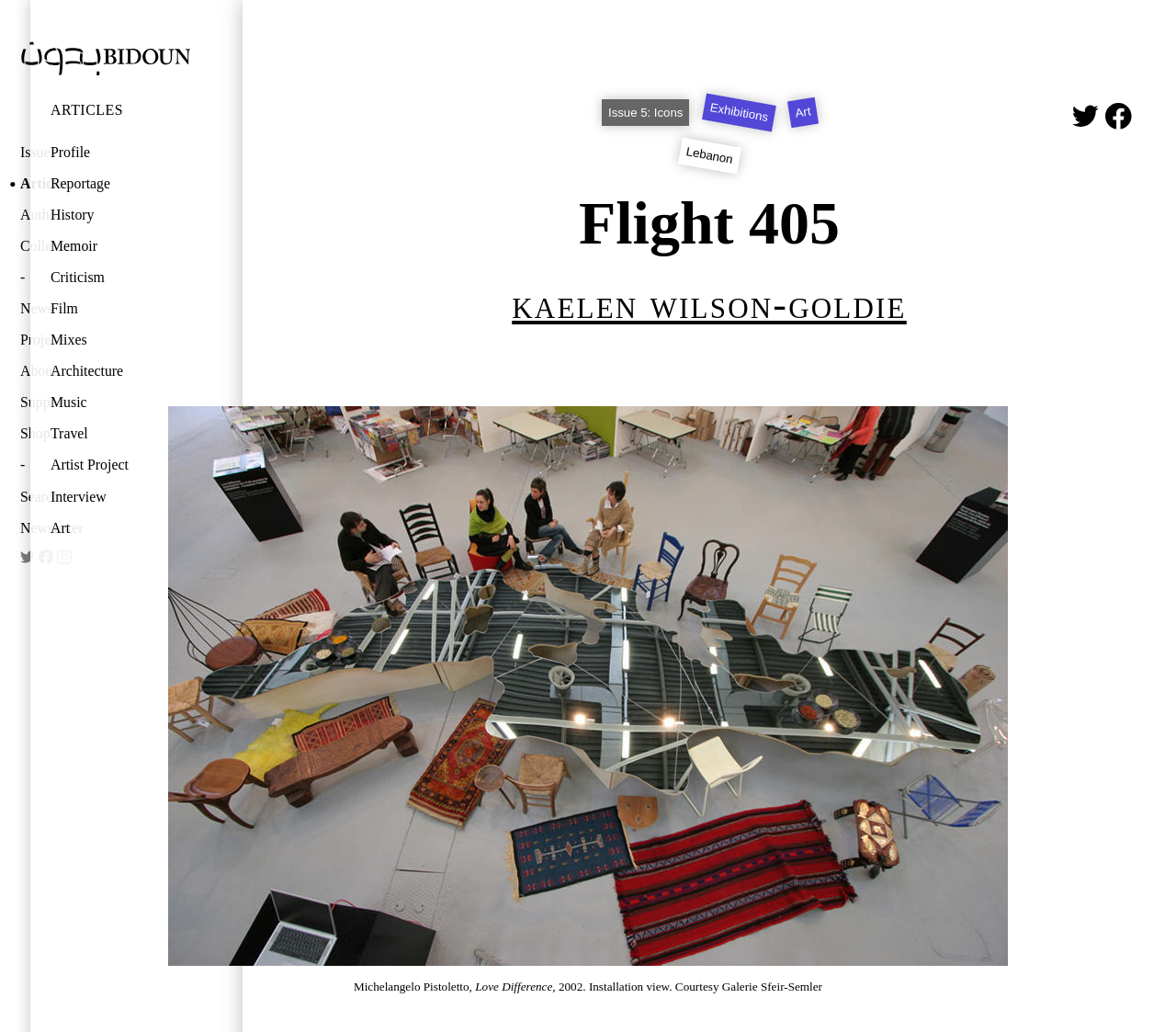Determine the bounding box coordinates of the element's region needed to click to follow the instruction: "Click on the 'Twitter icon'". Provide these coordinates as four float numbers between 0 and 1, formatted as [left, top, right, bottom].

[0.912, 0.098, 0.934, 0.137]